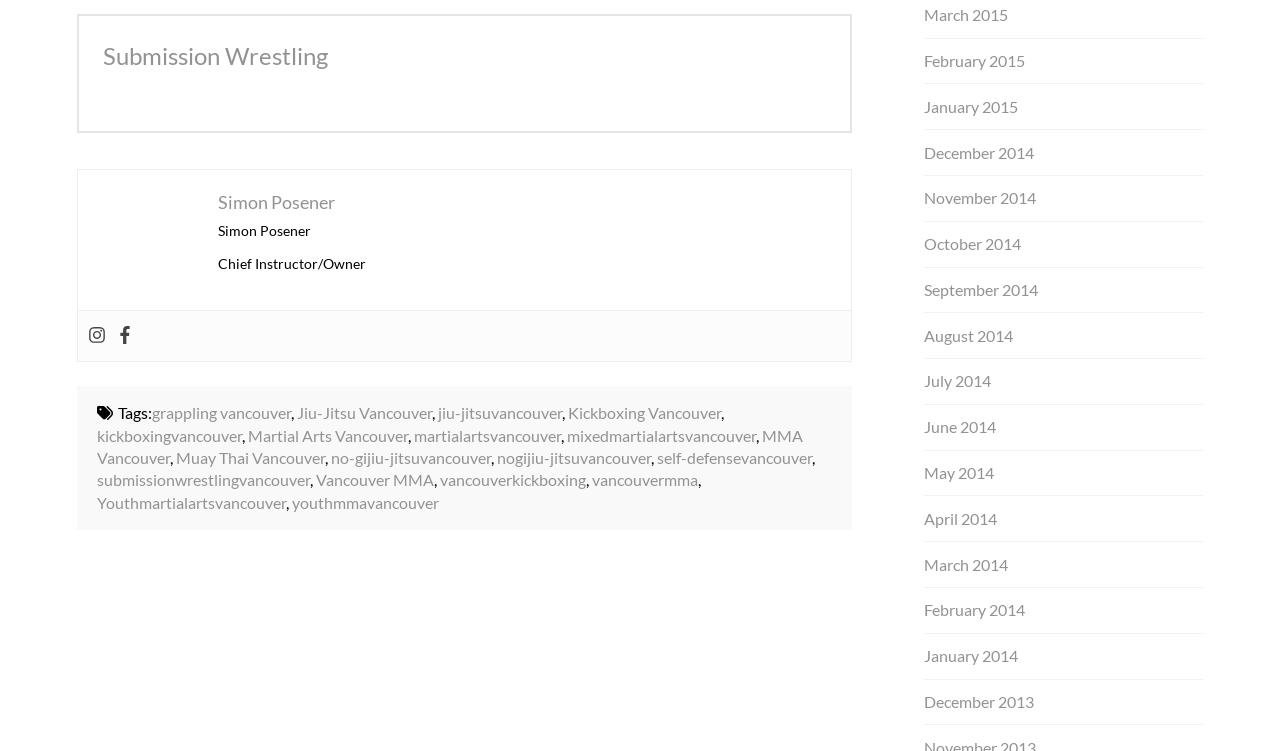Please provide a detailed answer to the question below based on the screenshot: 
What is the name of the chief instructor?

I found the answer by looking at the image with the text 'Simon Posener MMA Vancouver' and the static text 'Chief Instructor/Owner' below it, which suggests that Simon Posener is the chief instructor.